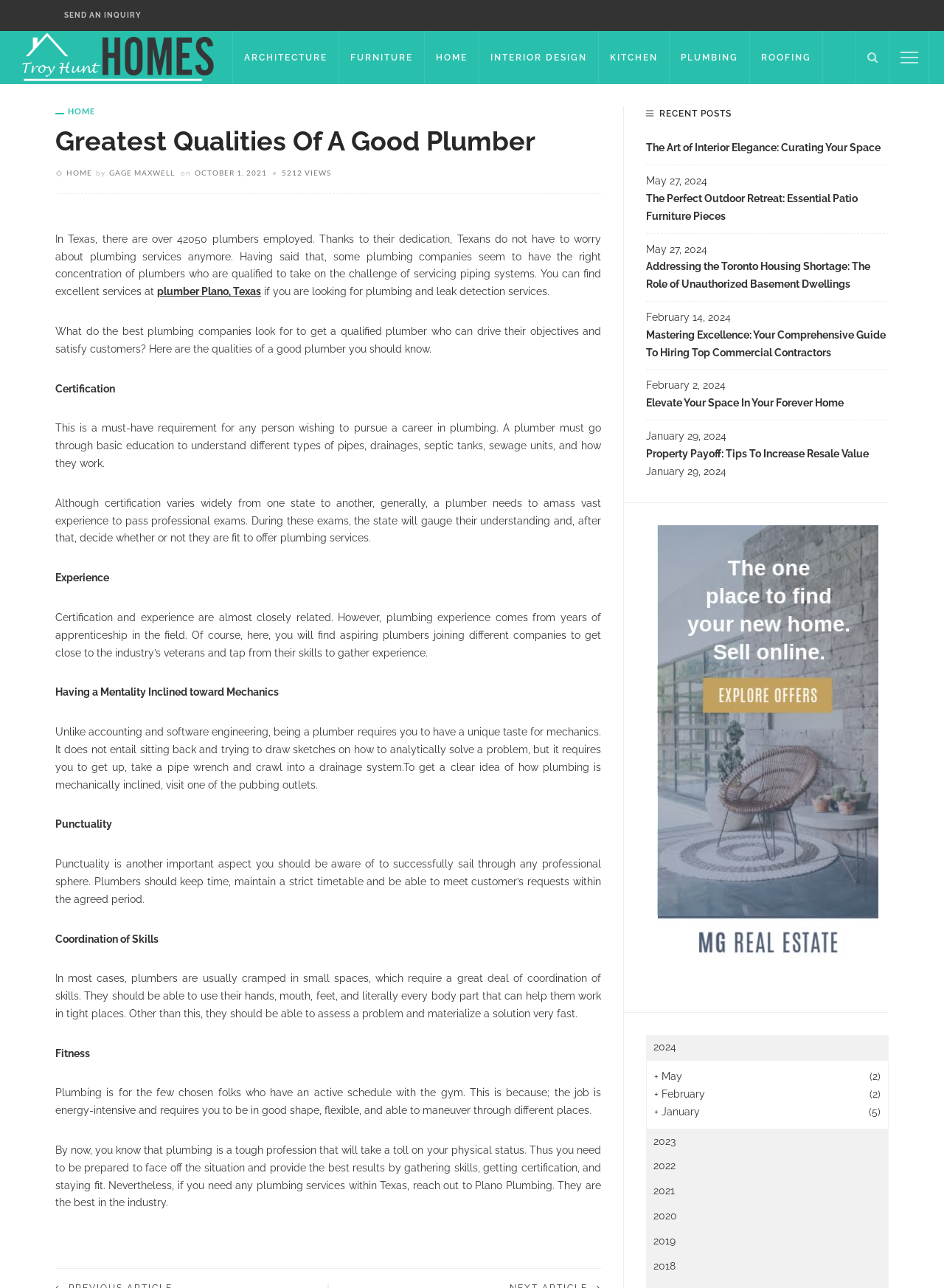What is the date of publication of this article?
Please provide a detailed and comprehensive answer to the question.

The date of publication is mentioned in the article as 'OCTOBER 1, 2021', which is displayed below the title of the article.